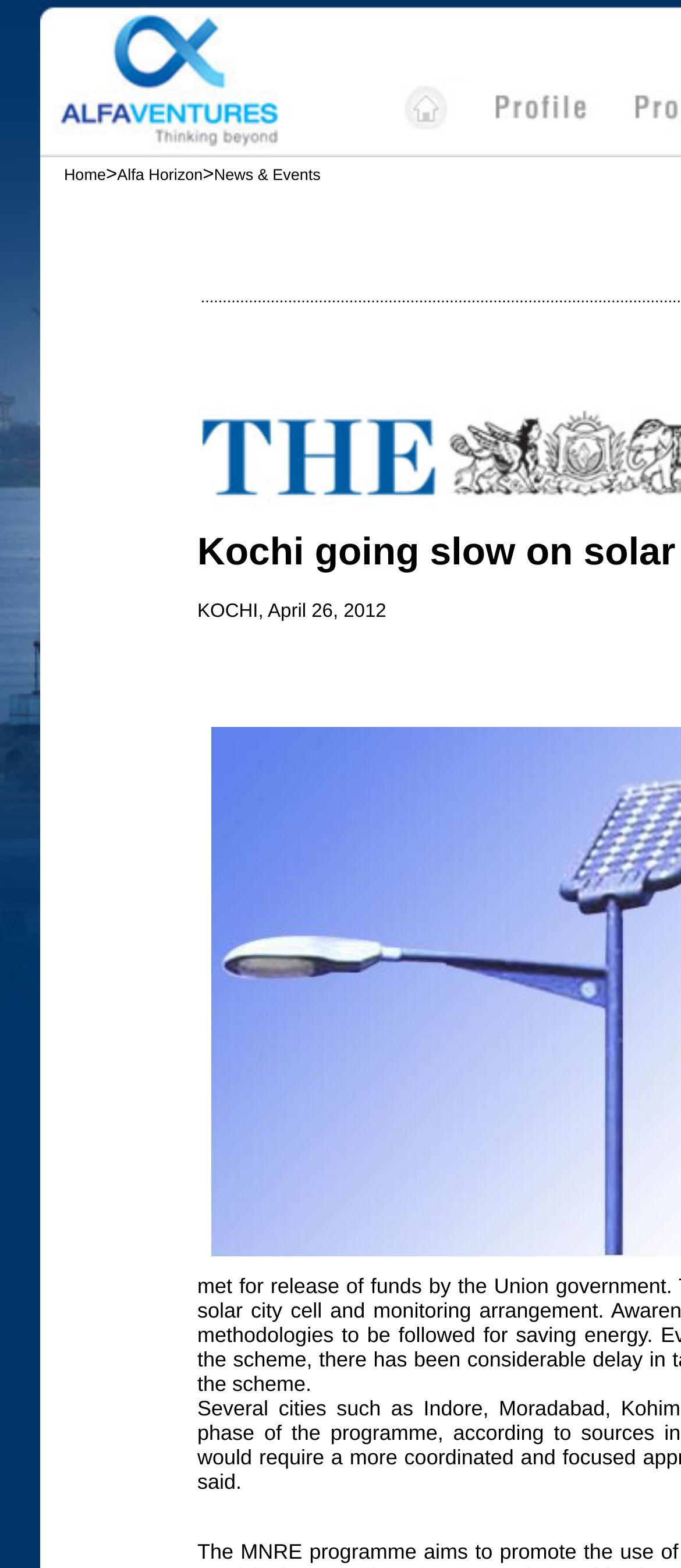Using the provided element description, identify the bounding box coordinates as (top-left x, top-left y, bottom-right x, bottom-right y). Ensure all values are between 0 and 1. Description: News & Events

[0.314, 0.106, 0.484, 0.117]